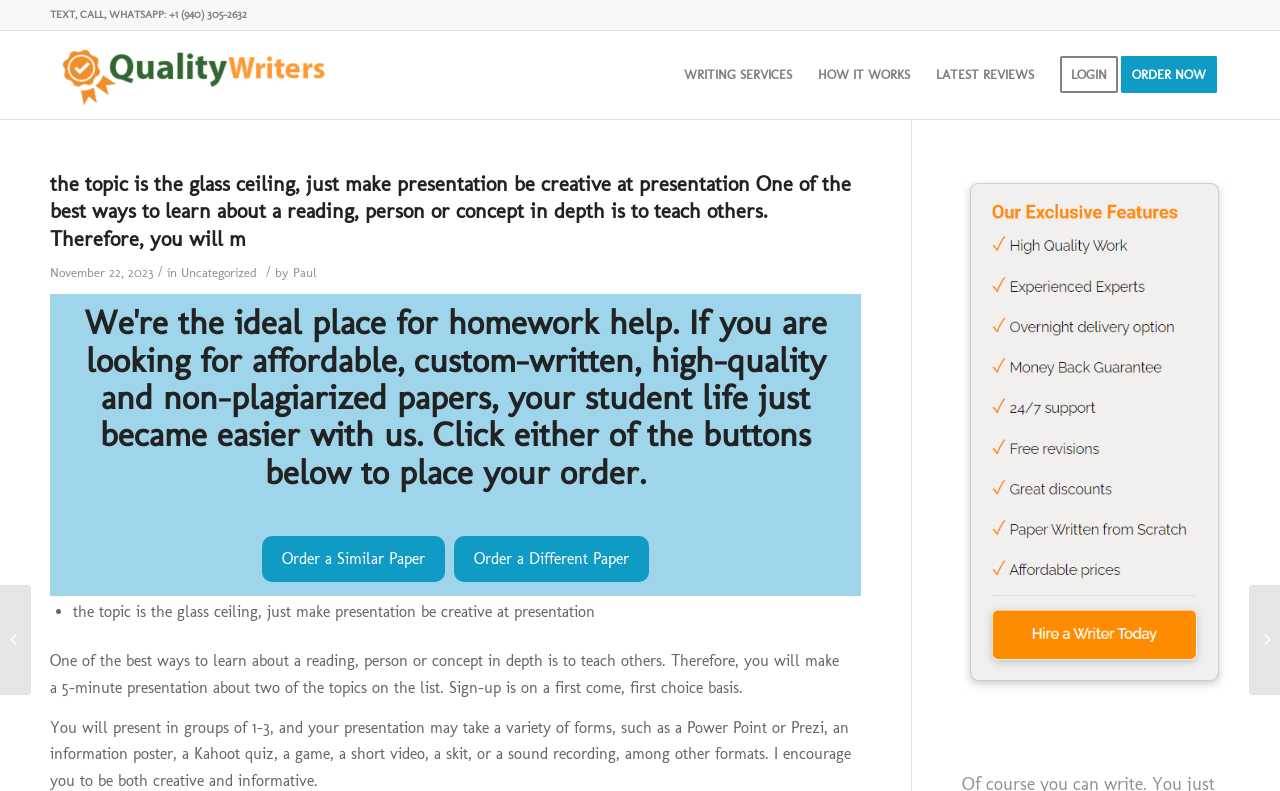What is the format of the presentation?
Deliver a detailed and extensive answer to the question.

I found the format options by reading the text on the webpage, which says 'your presentation may take a variety of forms, such as a Power Point or Prezi, an information poster, a Kahoot quiz, a game, a short video, a skit, or a sound recording, among other formats'.